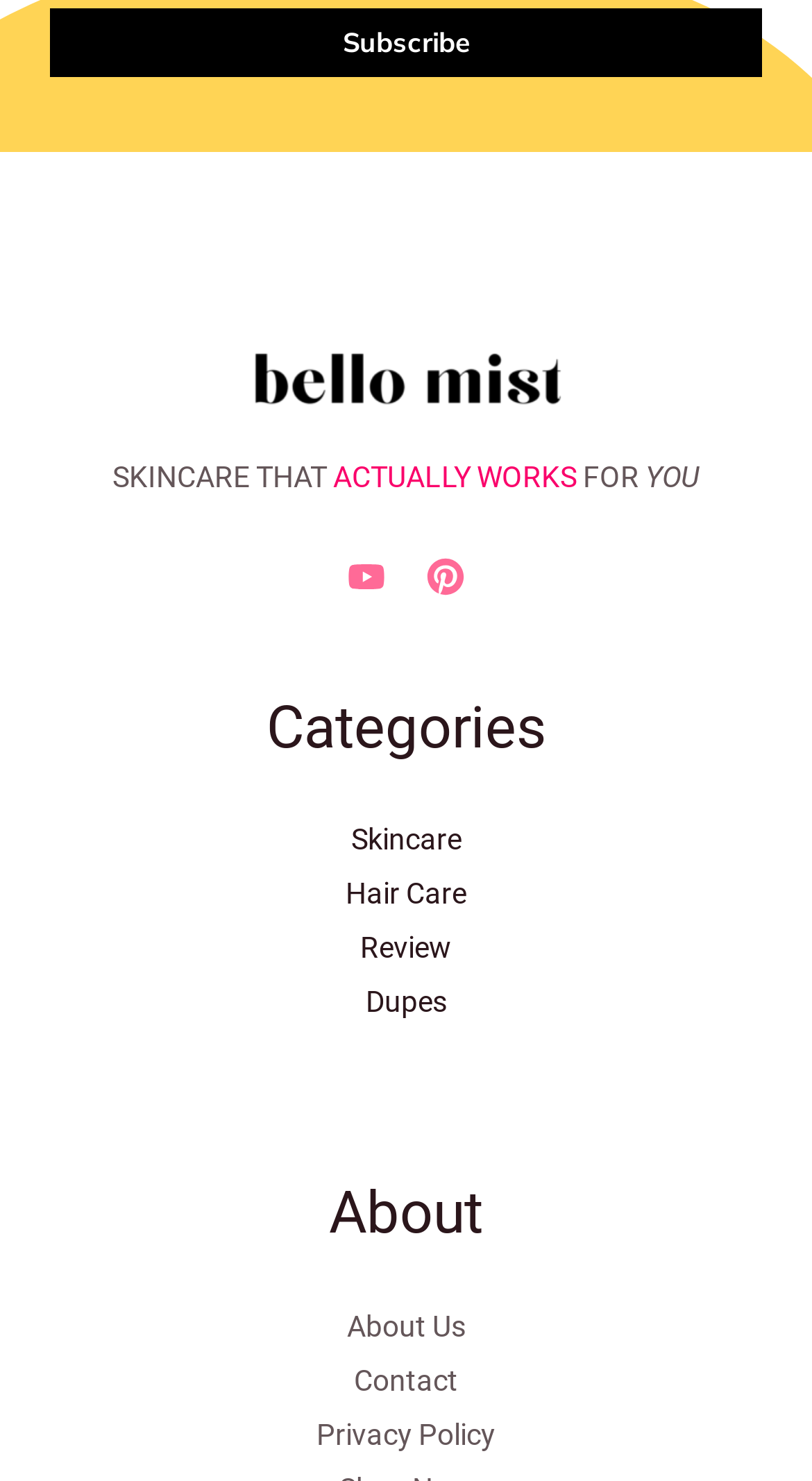Identify the bounding box coordinates of the part that should be clicked to carry out this instruction: "Learn about the company".

[0.427, 0.884, 0.573, 0.907]